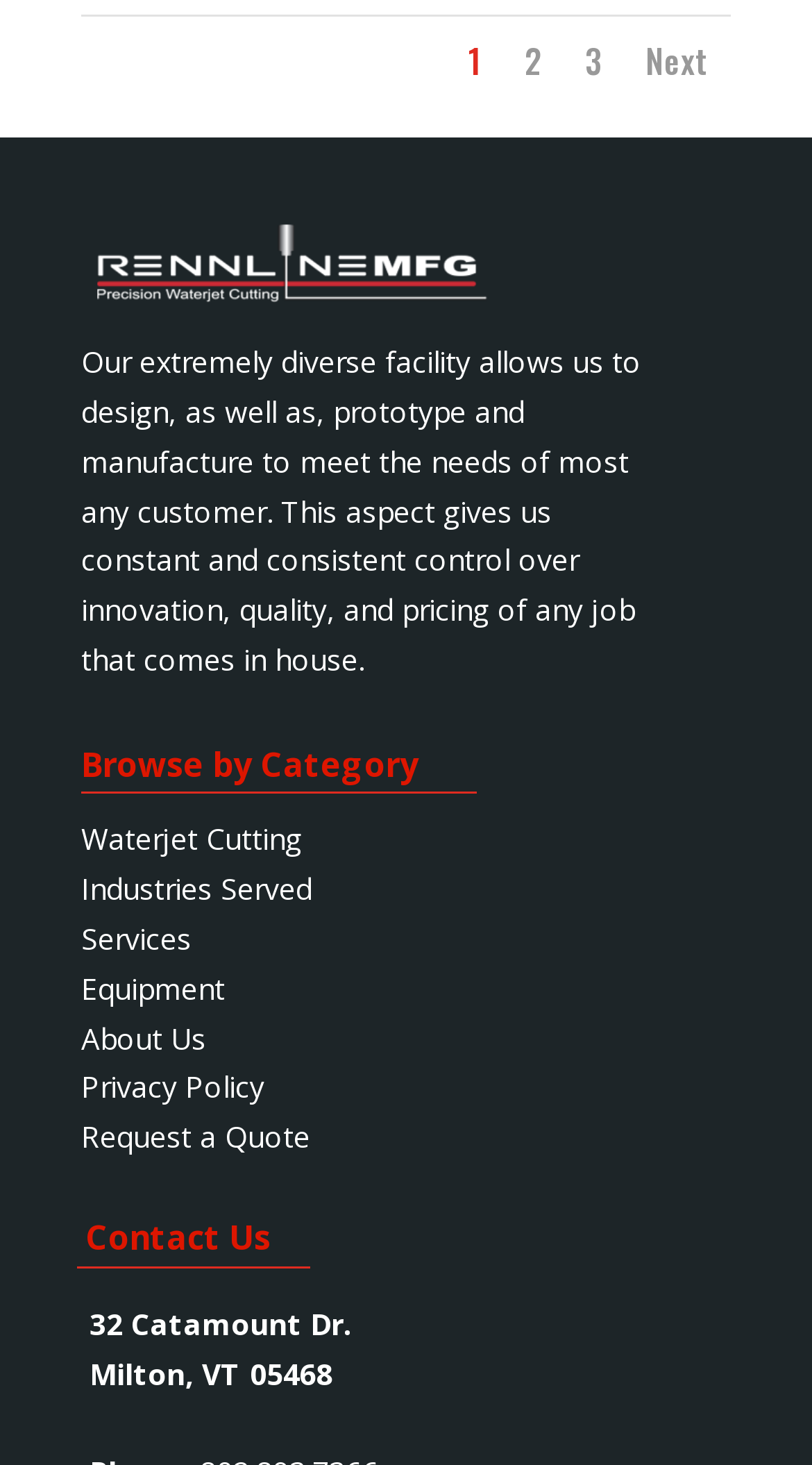Please determine the bounding box coordinates of the section I need to click to accomplish this instruction: "Explore the 'Video Games' category".

None